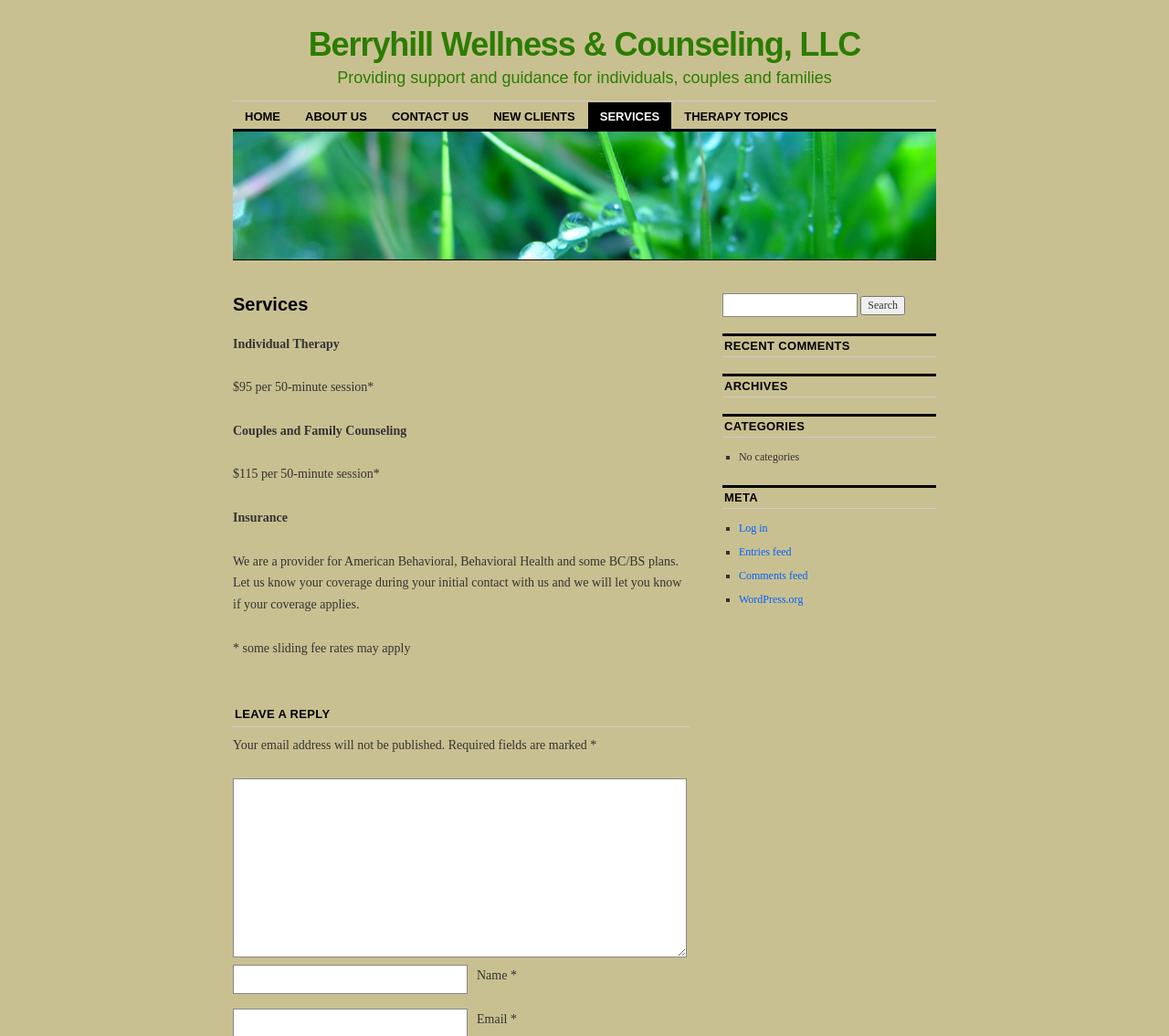How many types of counseling services are listed?
By examining the image, provide a one-word or phrase answer.

2